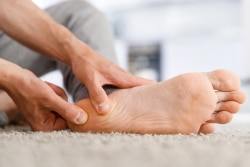What is the image highlighting?
Answer the question with detailed information derived from the image.

The image captures a moment of self-care, highlighting the importance of addressing foot pain and maintaining overall foot health, which is particularly relevant in discussions about insoles, supportive footwear, and the impact of proper shoe choice on foot comfort and alignment.